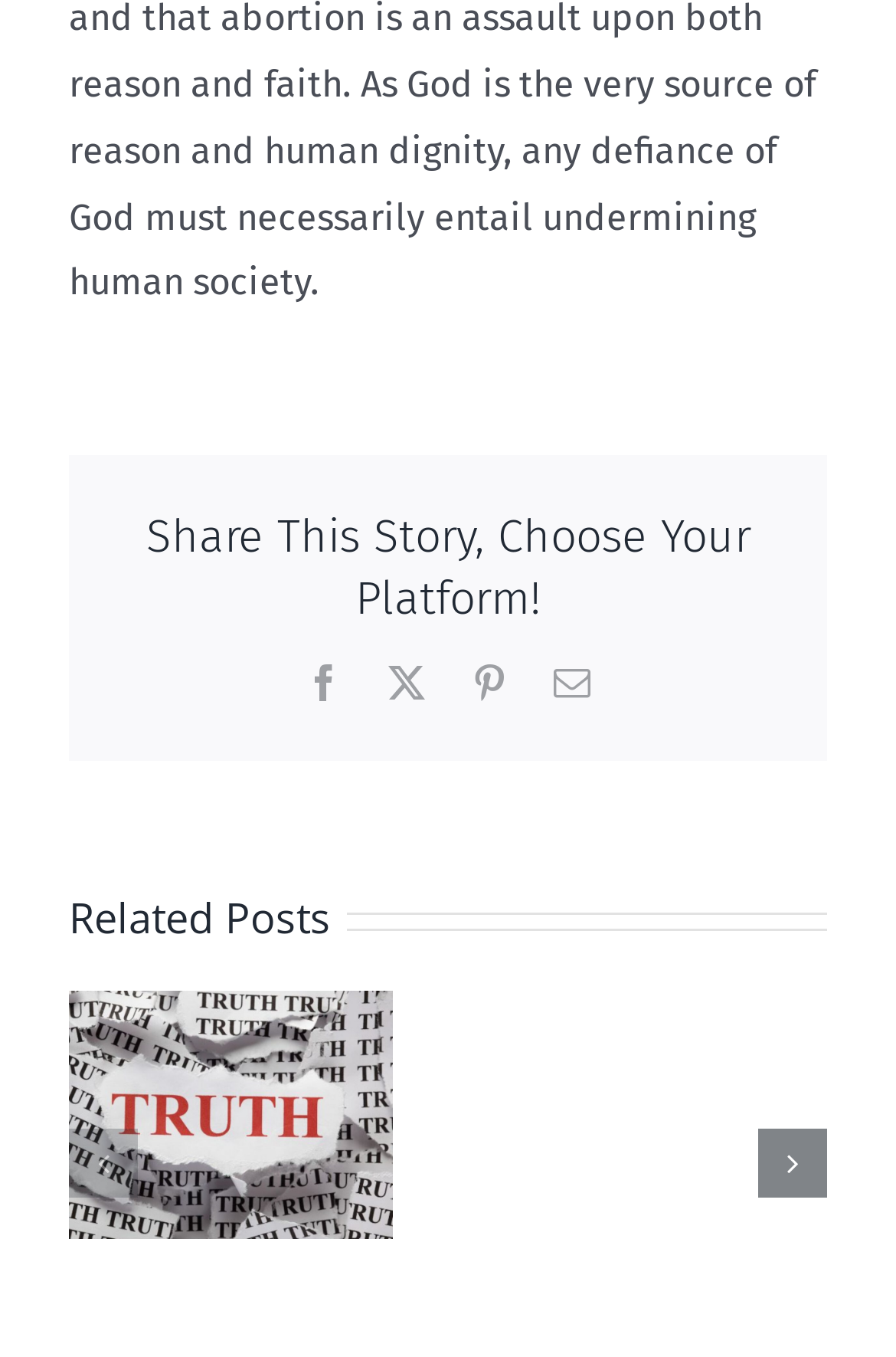Respond to the question below with a single word or phrase:
What is the first social media platform to share the story?

Facebook